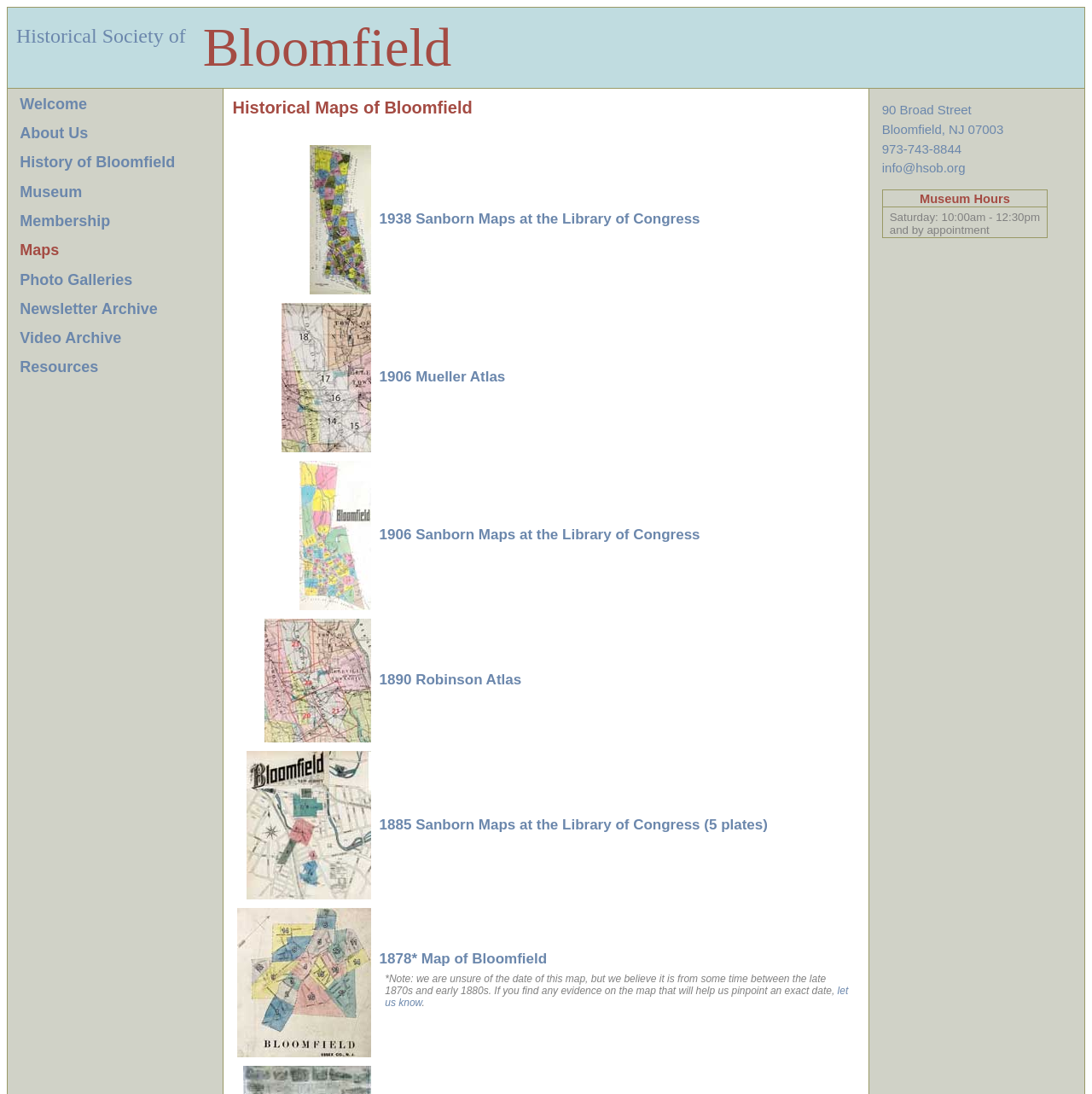What are the museum hours?
Look at the image and construct a detailed response to the question.

The museum hours can be found in the bottom-right corner of the webpage, in a table with the heading 'Museum Hours'.